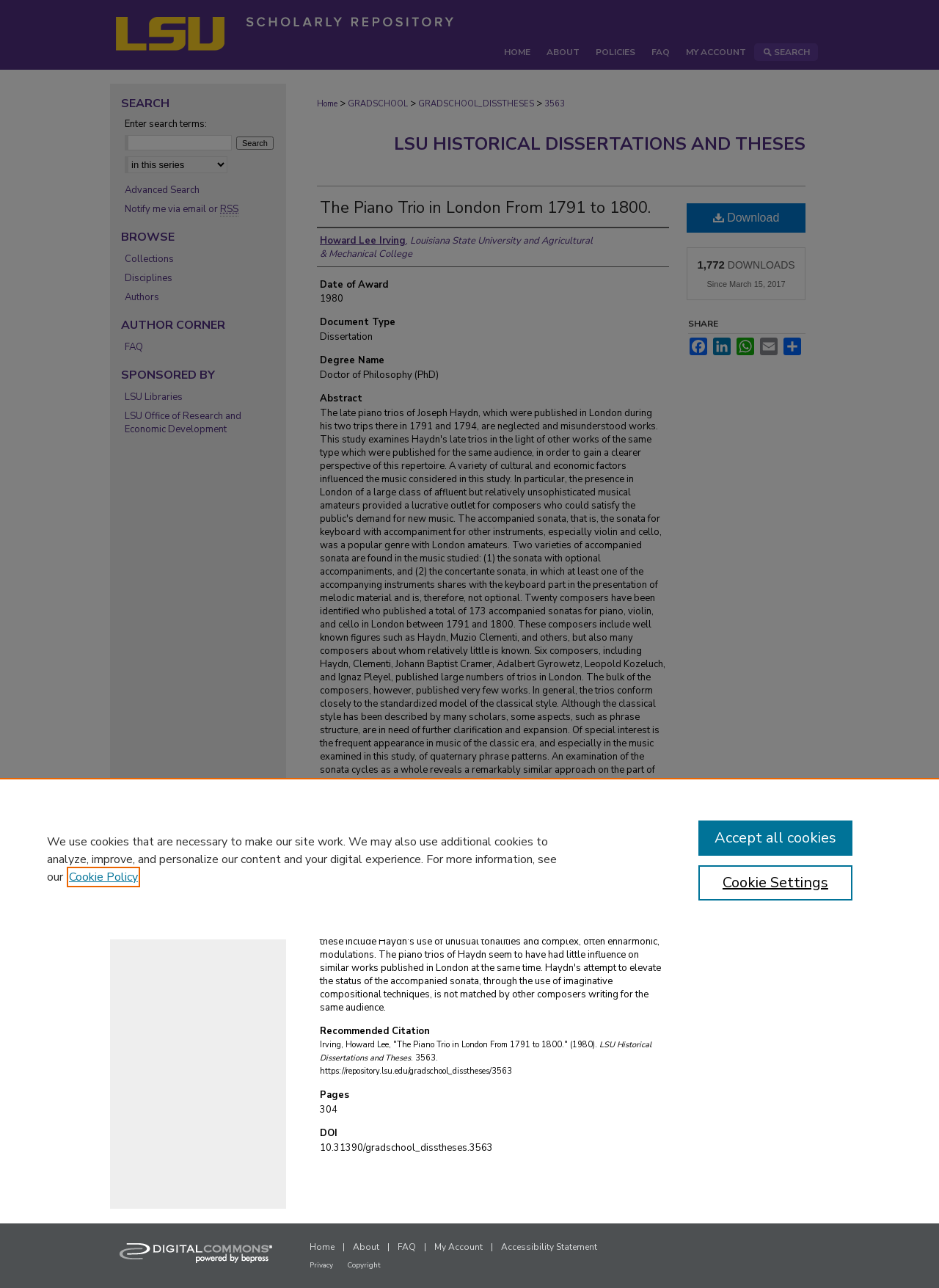Given the description: "Health & Safety Guidelines", determine the bounding box coordinates of the UI element. The coordinates should be formatted as four float numbers between 0 and 1, [left, top, right, bottom].

None